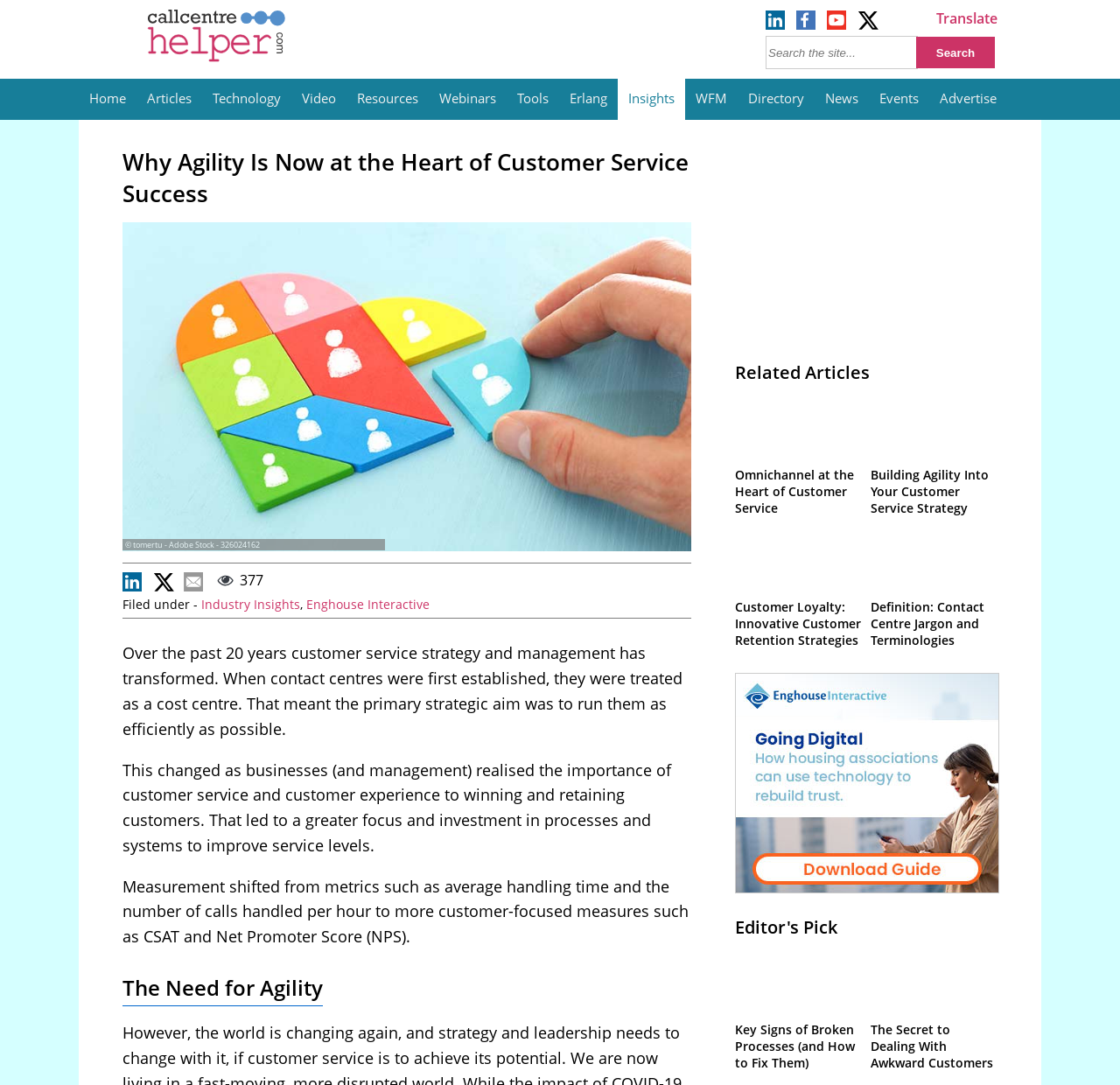Bounding box coordinates are to be given in the format (top-left x, top-left y, bottom-right x, bottom-right y). All values must be floating point numbers between 0 and 1. Provide the bounding box coordinate for the UI element described as: alt="Smiling person talking on phone"

[0.777, 0.416, 0.891, 0.434]